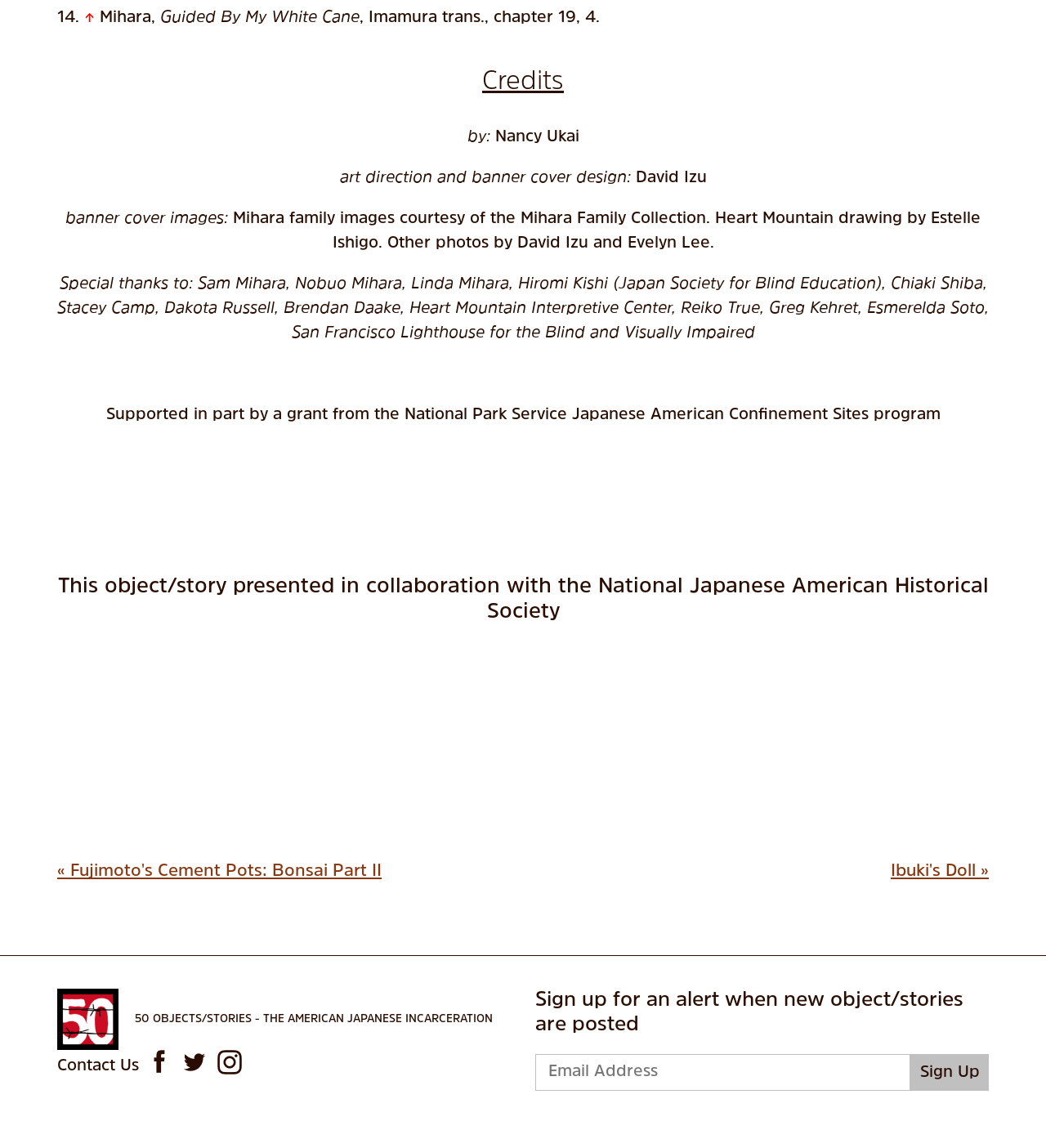Determine the bounding box coordinates of the UI element described below. Use the format (top-left x, top-left y, bottom-right x, bottom-right y) with floating point numbers between 0 and 1: parent_node: Contact Us

[0.174, 0.915, 0.198, 0.942]